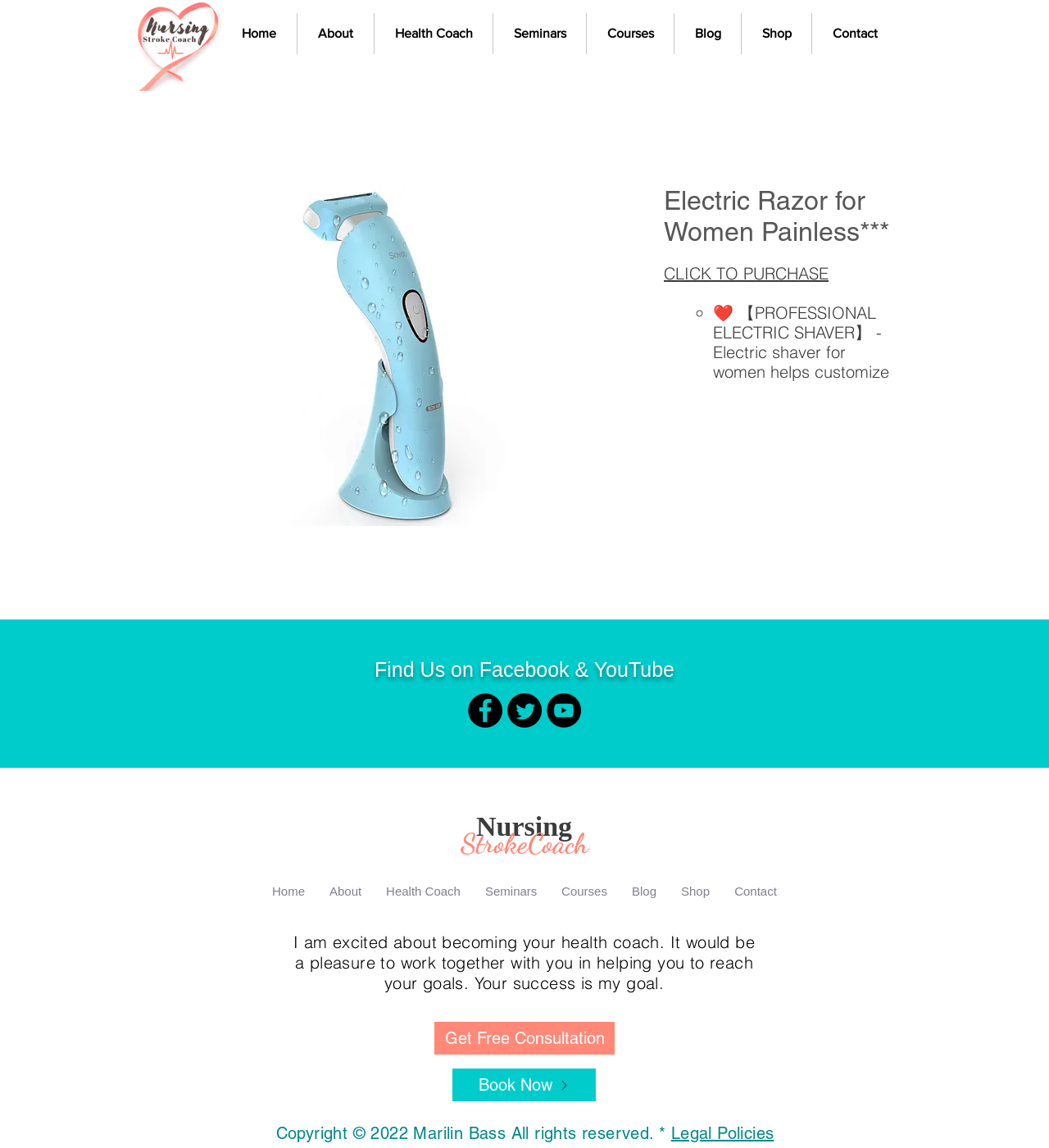What is the purpose of the electric razor?
Provide a well-explained and detailed answer to the question.

The electric razor is designed for hair shaving on various body parts, including the face, arms, legs, body, armpits, and bikini lines, as mentioned in the product description.